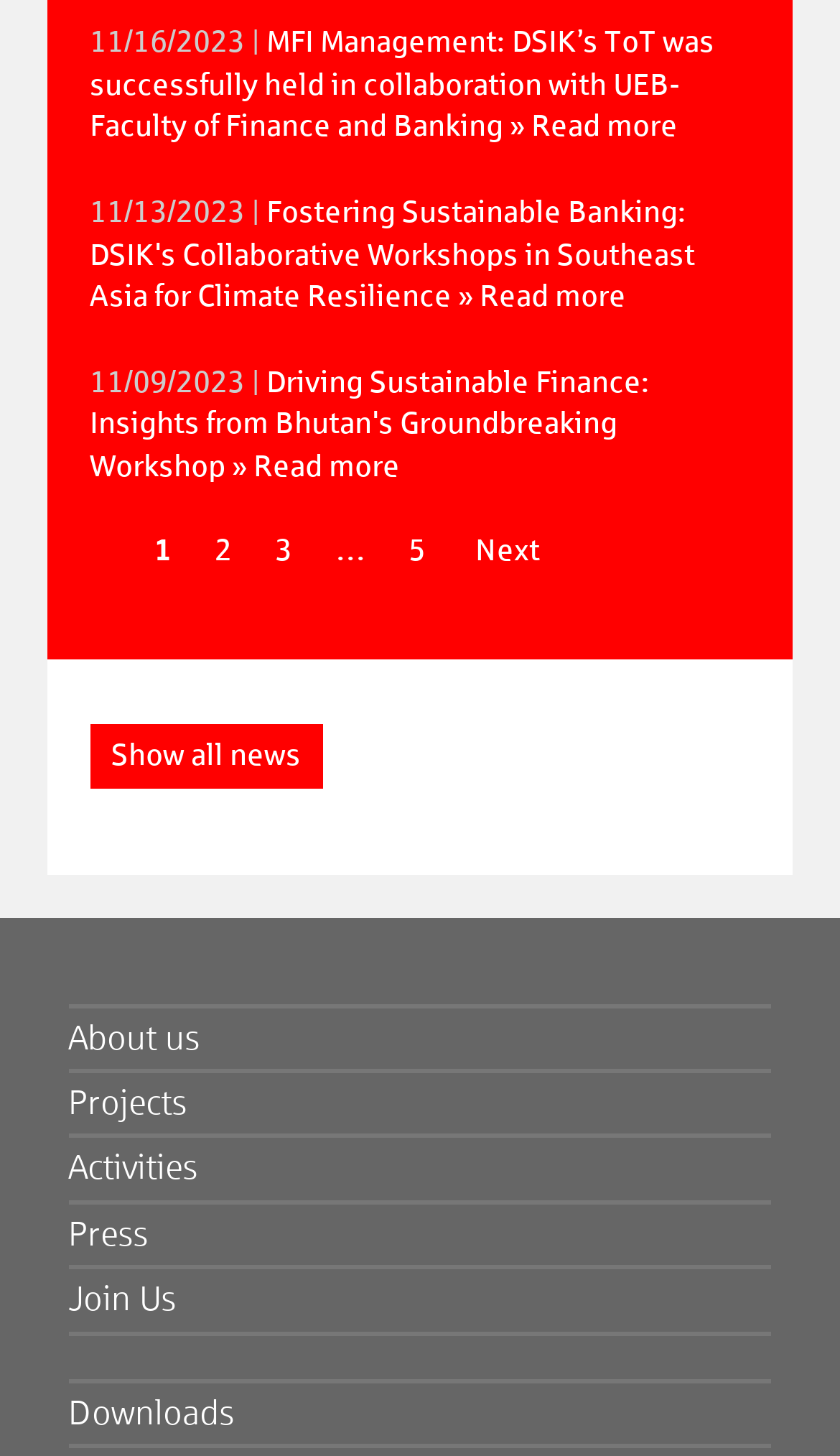What is the purpose of the 'Show all news' link?
Based on the visual information, provide a detailed and comprehensive answer.

The 'Show all news' link is located at the bottom of the news article section, and its purpose is to allow users to view all news articles, rather than just the ones displayed on the current page.